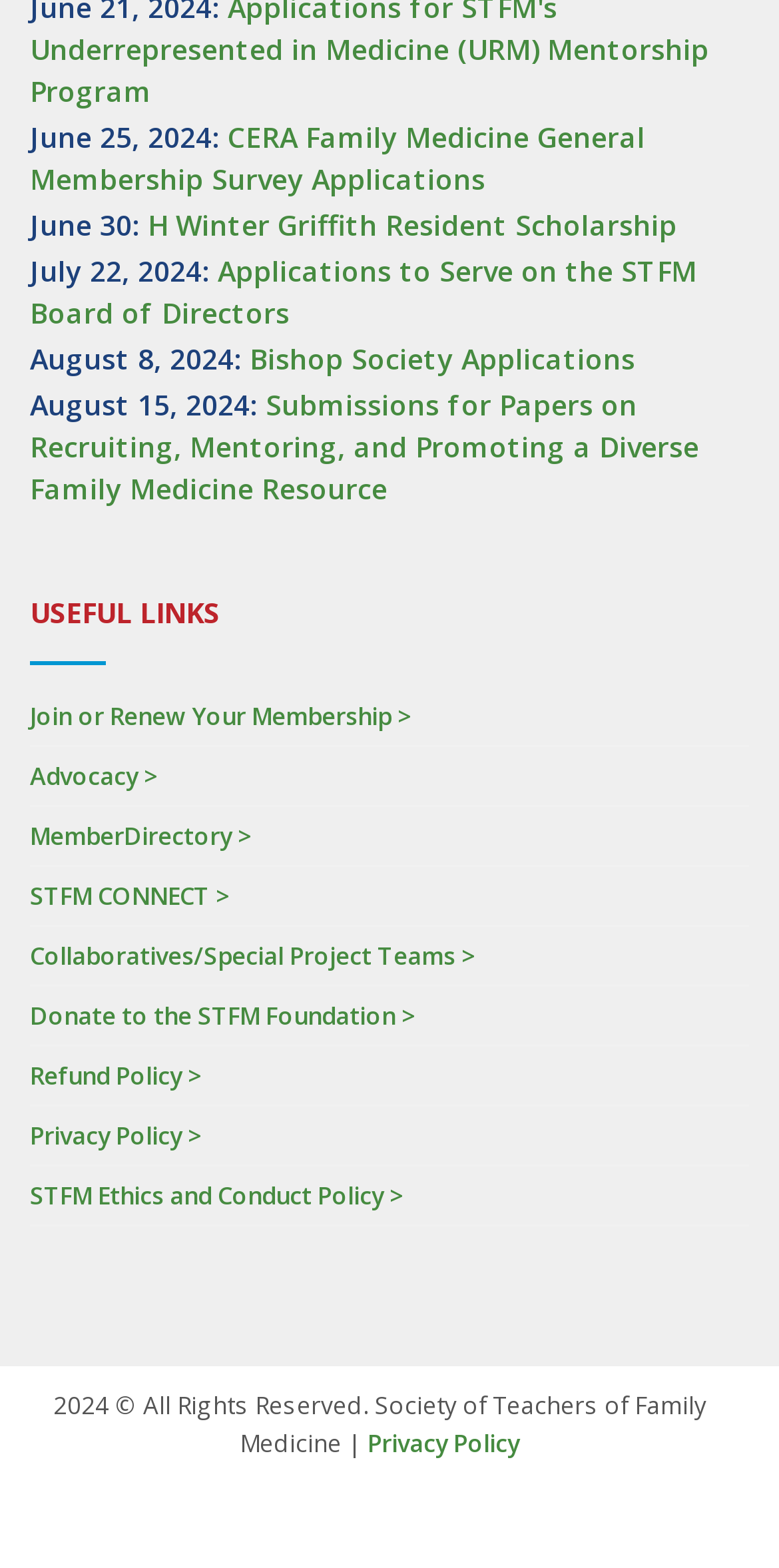Determine the bounding box coordinates (top-left x, top-left y, bottom-right x, bottom-right y) of the UI element described in the following text: Privacy Policy >

[0.038, 0.713, 0.259, 0.735]